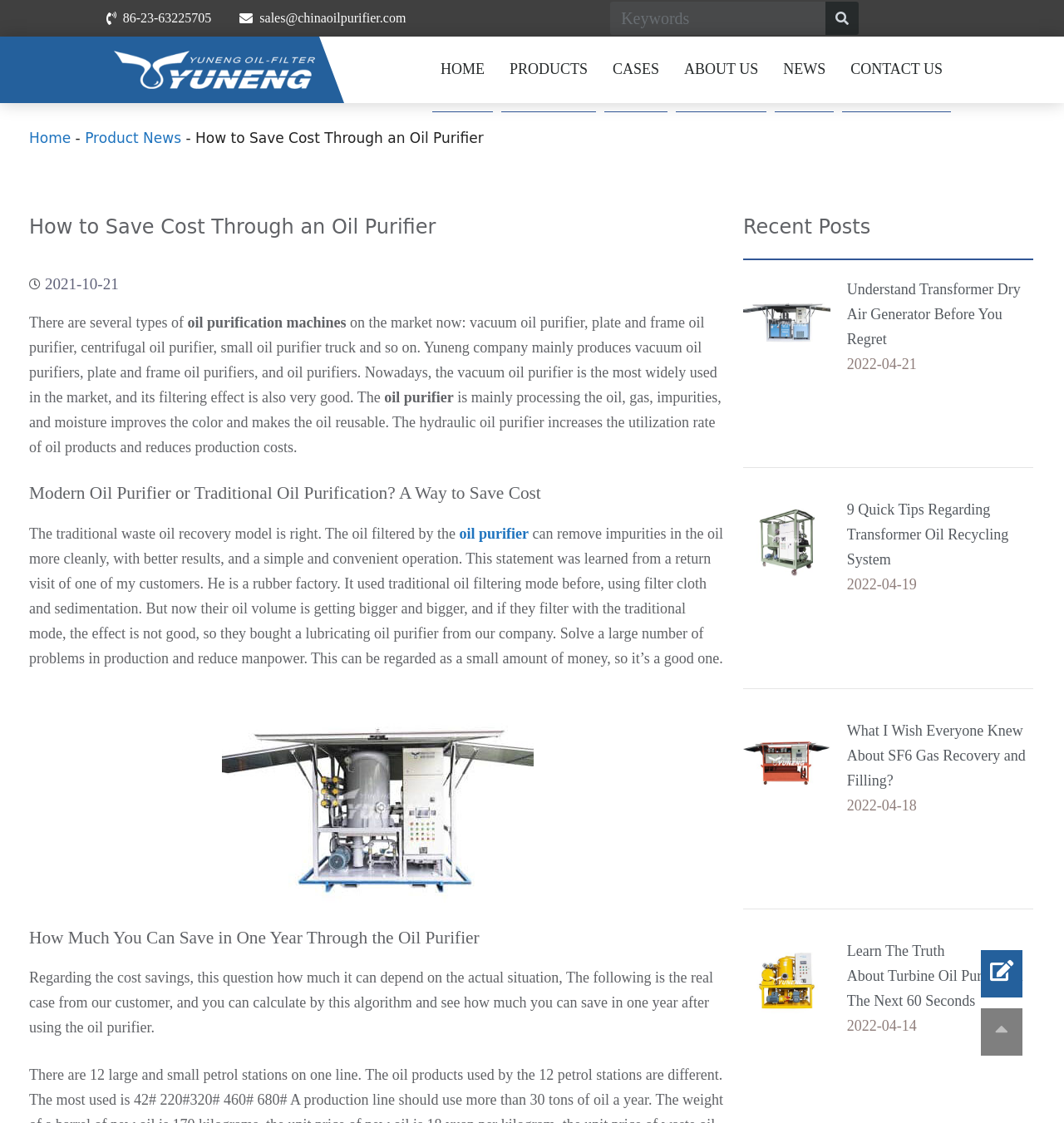Find the bounding box coordinates for the area you need to click to carry out the instruction: "Search for something". The coordinates should be four float numbers between 0 and 1, indicated as [left, top, right, bottom].

[0.573, 0.002, 0.807, 0.031]